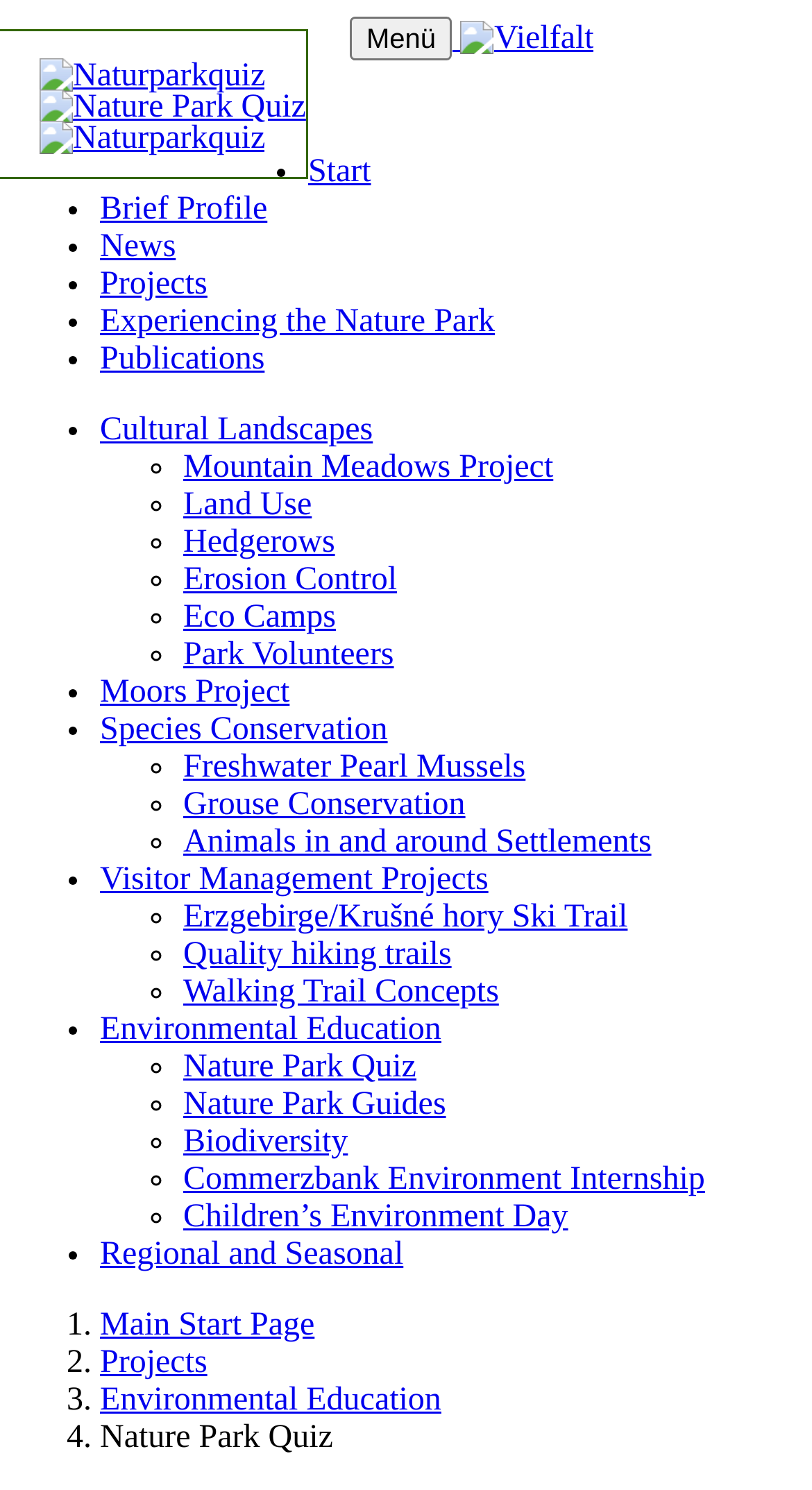Determine the bounding box coordinates of the clickable element to achieve the following action: 'Visit the 'Vielfalt' page'. Provide the coordinates as four float values between 0 and 1, formatted as [left, top, right, bottom].

[0.557, 0.014, 0.731, 0.038]